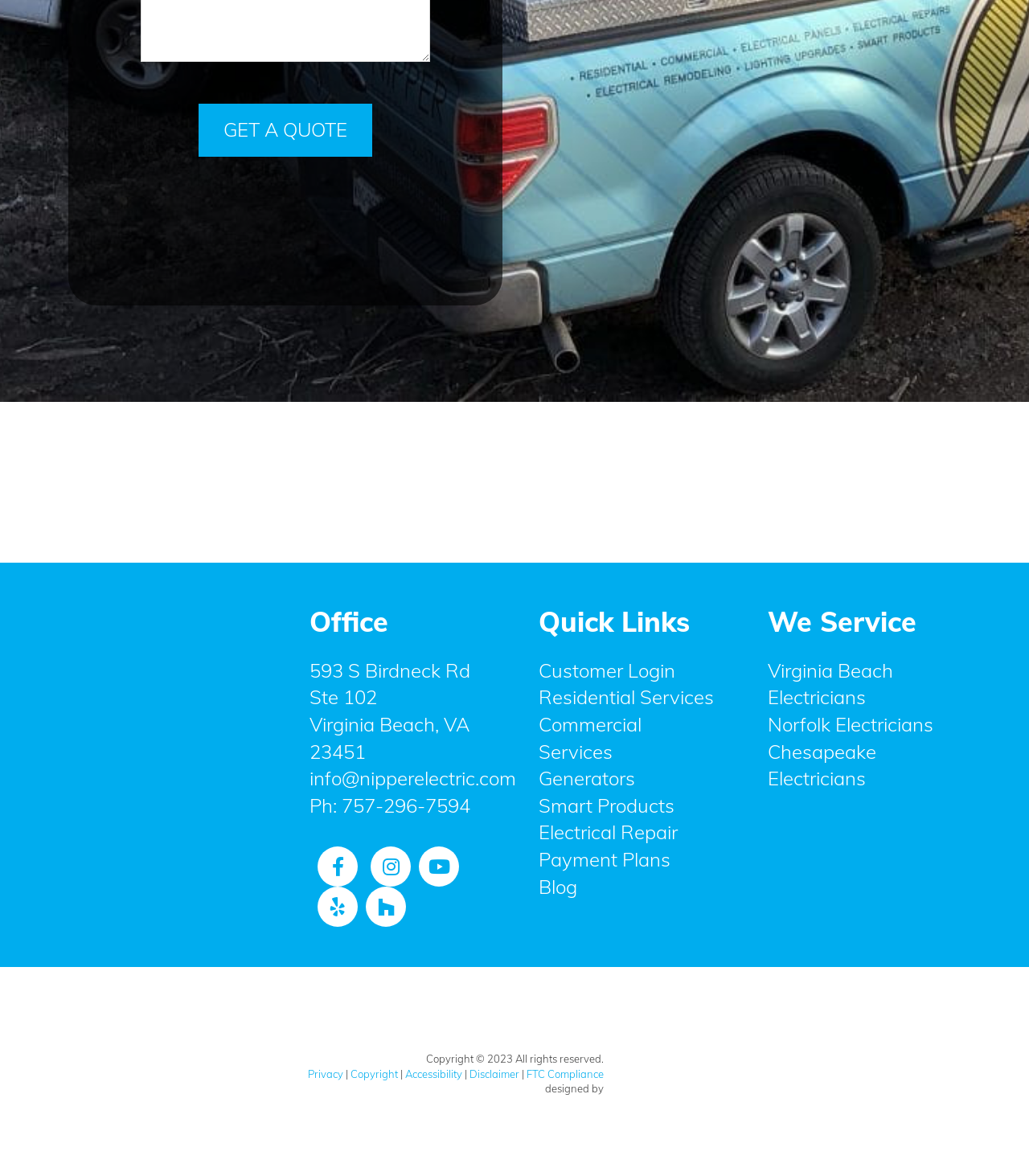Identify the bounding box coordinates necessary to click and complete the given instruction: "Read the blog".

[0.523, 0.743, 0.561, 0.764]